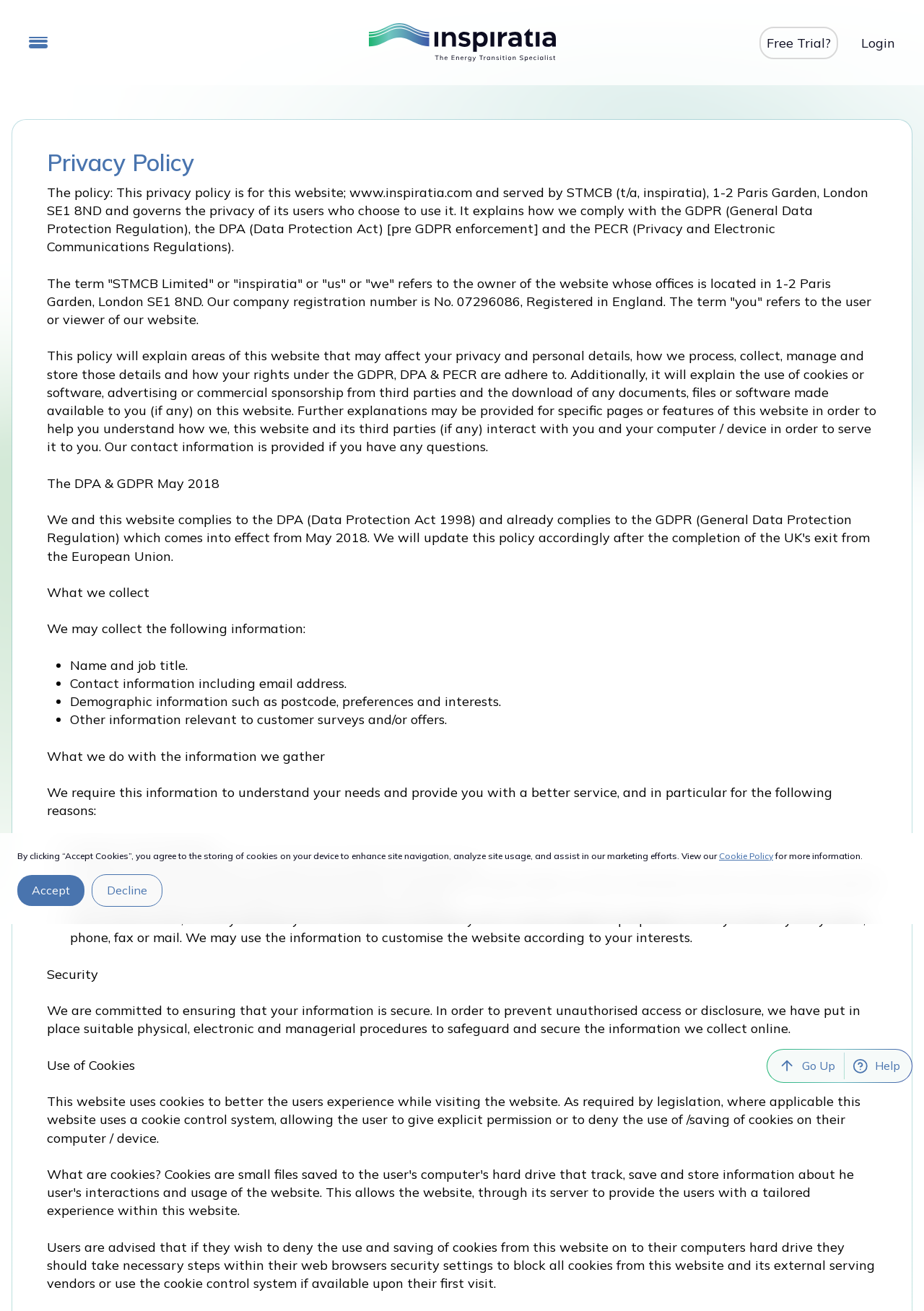What is the purpose of cookies on this website?
From the details in the image, answer the question comprehensively.

The webpage explains that cookies are used to enhance site navigation, analyze site usage, and assist in marketing efforts, and users can control the use of cookies through the cookie control system.